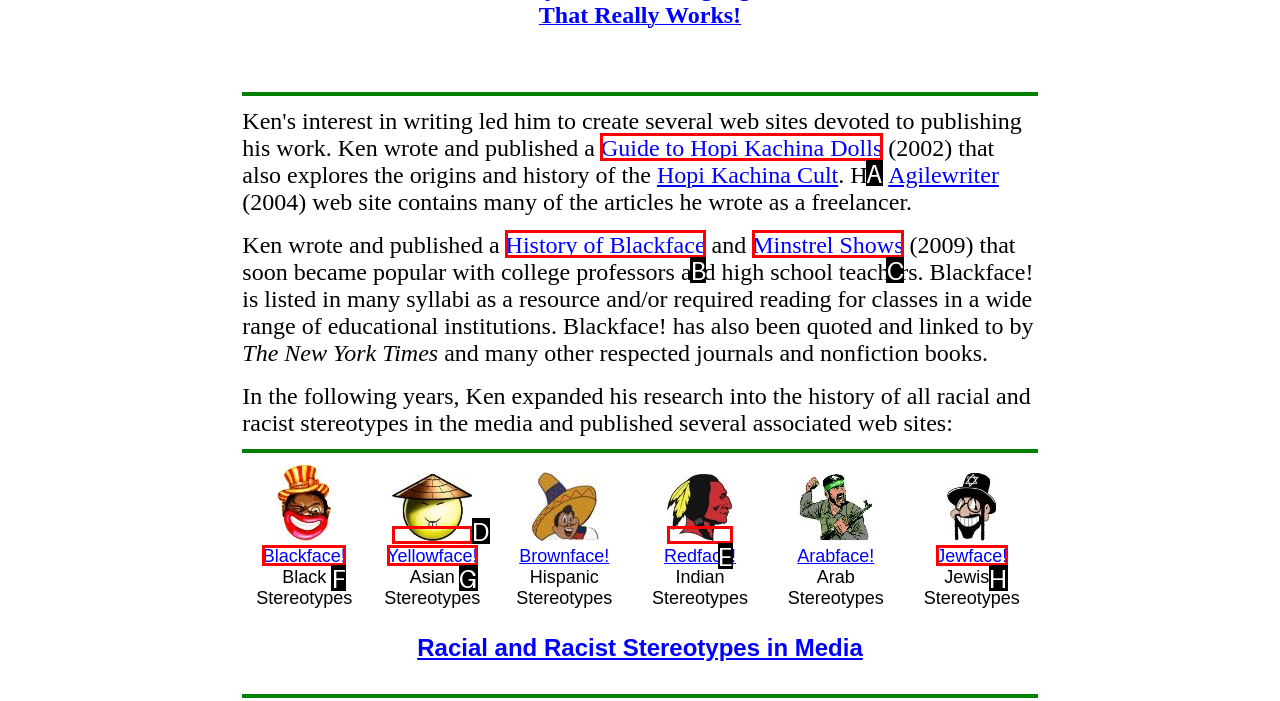Which option corresponds to the following element description: History of Blackface?
Please provide the letter of the correct choice.

B